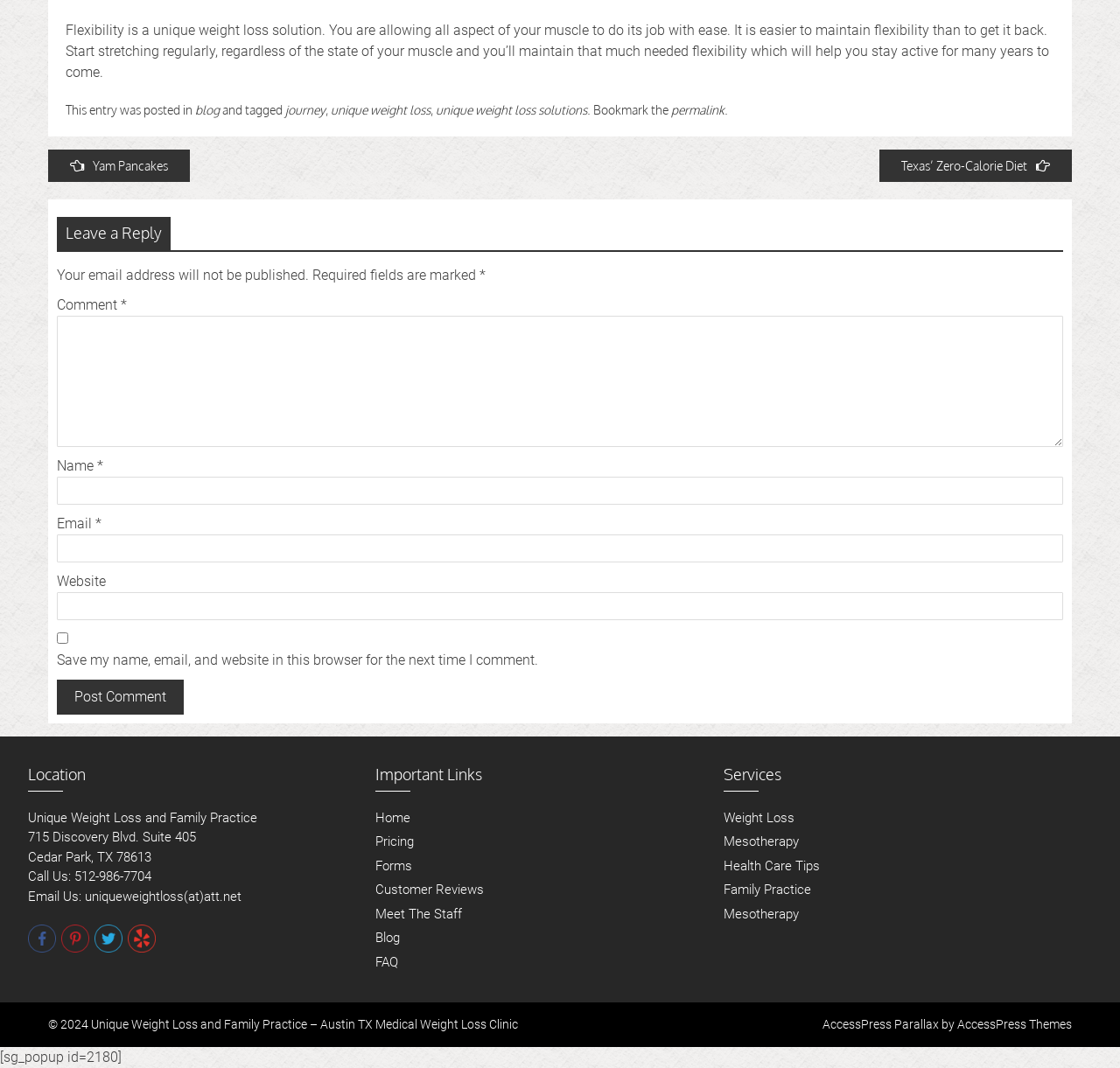How many fields are required in the comment form? Look at the image and give a one-word or short phrase answer.

3